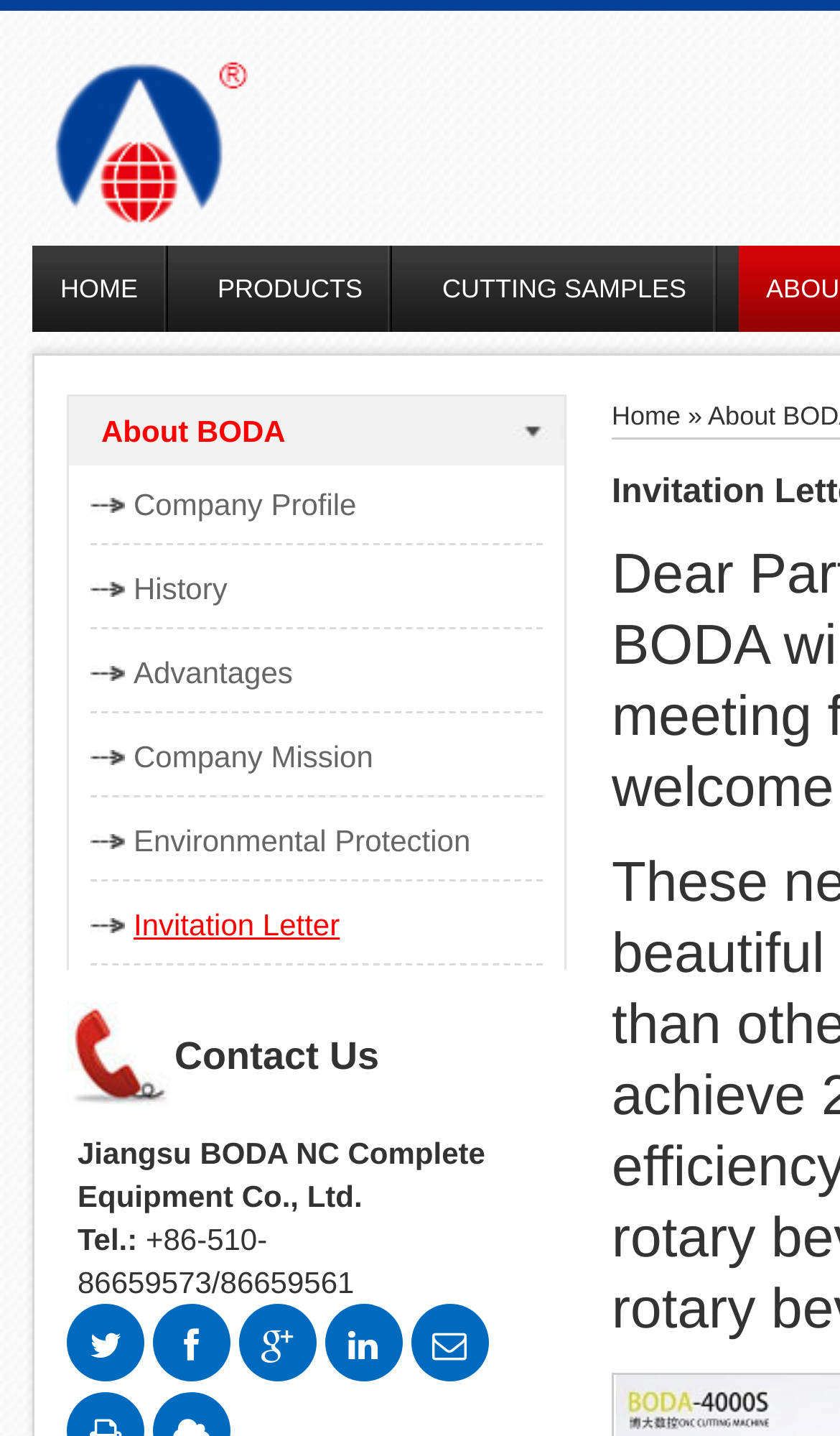Generate a comprehensive description of the webpage.

The webpage appears to be the official website of Boda NC Complete Equipment Co., Ltd., a company that manufactures CNC flame cutting machines and dry CNC plasma cutting machines. 

At the top left corner, there is a company logo, an image with the company name "Boda NC Complete Equipment Co., Ltd." Next to it, there is a link to the company's homepage labeled "Boda NC Complete Equipment Co., Ltd.". 

The main navigation menu is located at the top center of the page, consisting of five links: "HOME", "PRODUCTS", "CUTTING SAMPLES", and "CONTACT US". 

Below the navigation menu, there is a secondary menu with six links: "About BODA", "Company Profile", "History", "Advantages", "Company Mission", and "Environmental Protection". These links are aligned to the left side of the page.

At the bottom left corner, there is a contact information section with the company's address, telephone number, and email address. There are also five social media links represented by icons.

On the right side of the page, there is a link to the "Invitation Letter" and another link to "Contact Us". 

Lastly, at the very bottom of the page, there is a copyright notice with the company's name and address.